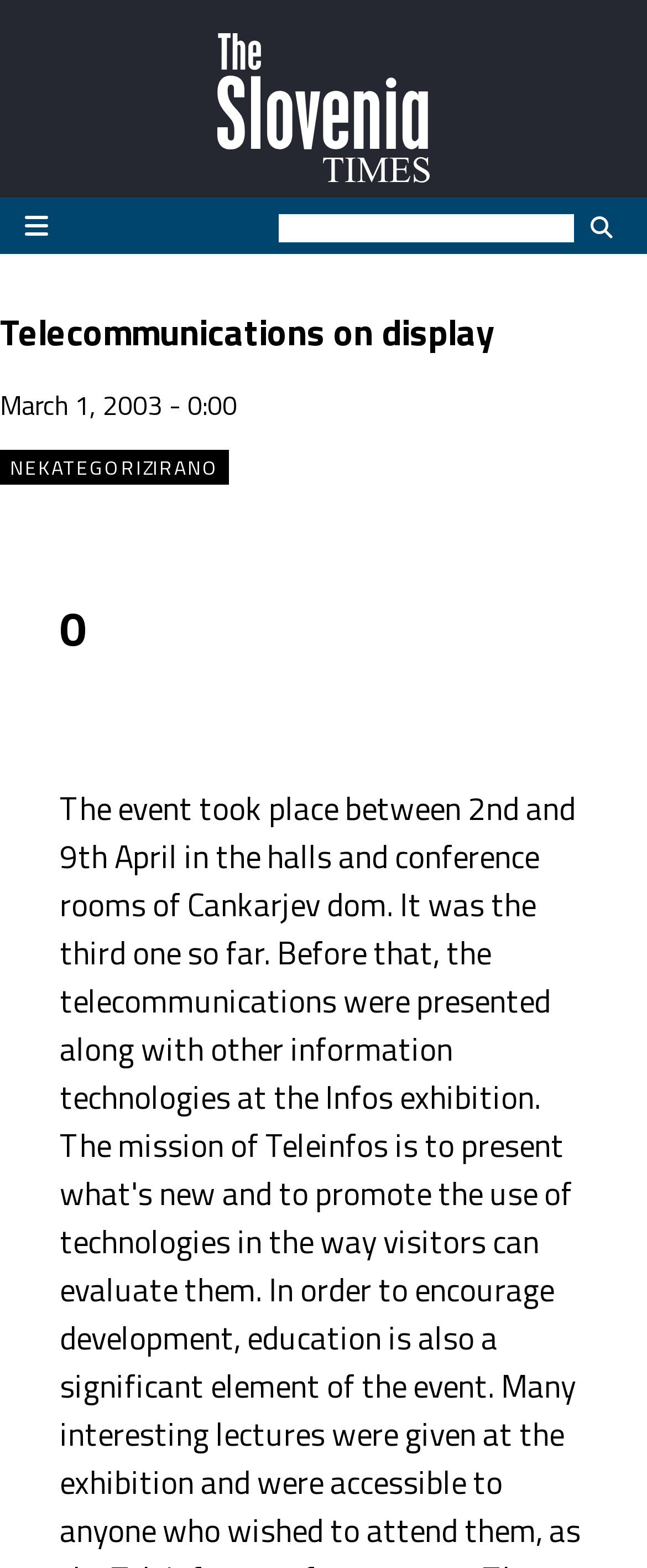Elaborate on the information and visuals displayed on the webpage.

The webpage is titled "The Slovenia Times" and features a prominent heading with the same name at the top, accompanied by a link and an image with the same title. Below the title, there is a search box and a button with a magnifying glass icon.

On the left side of the page, there is a section with a heading "Telecommunications on display" followed by a timestamp "March 1, 2003 - 0:00". This section appears to be a news article or a featured story.

To the right of the timestamp, there is a category label "NEKATEGORIZIRANO", which is not categorized. Below this label, there is another heading with the number "0", which may indicate a counter or a ranking.

The webpage has a simple and organized layout, with clear headings and concise text. The use of icons, such as the magnifying glass, adds a touch of visual appeal to the design. Overall, the webpage appears to be a news portal or a website featuring articles and stories from Slovenia.